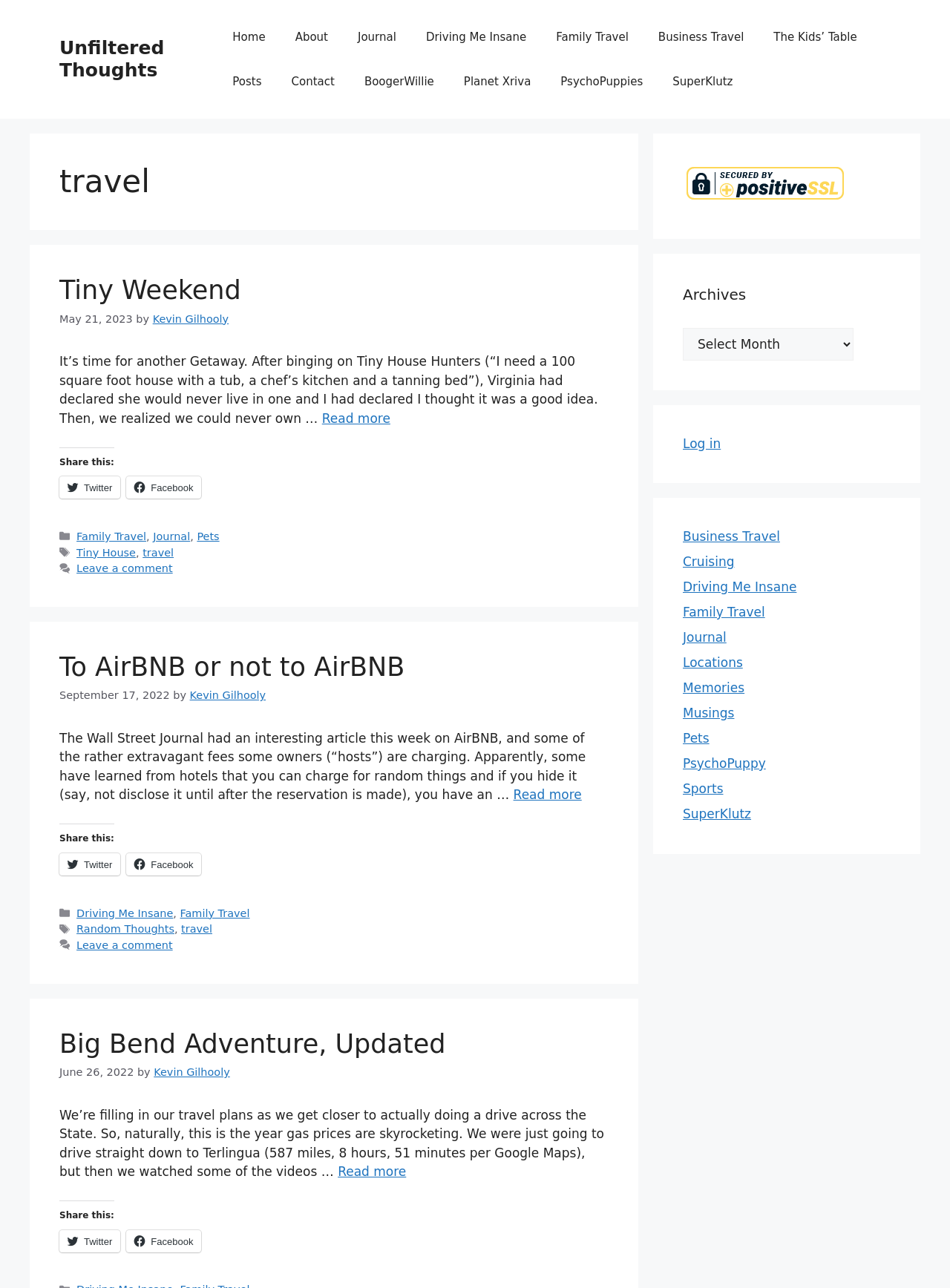Locate the bounding box coordinates of the clickable part needed for the task: "Click on the 'Home' link".

[0.229, 0.012, 0.295, 0.046]